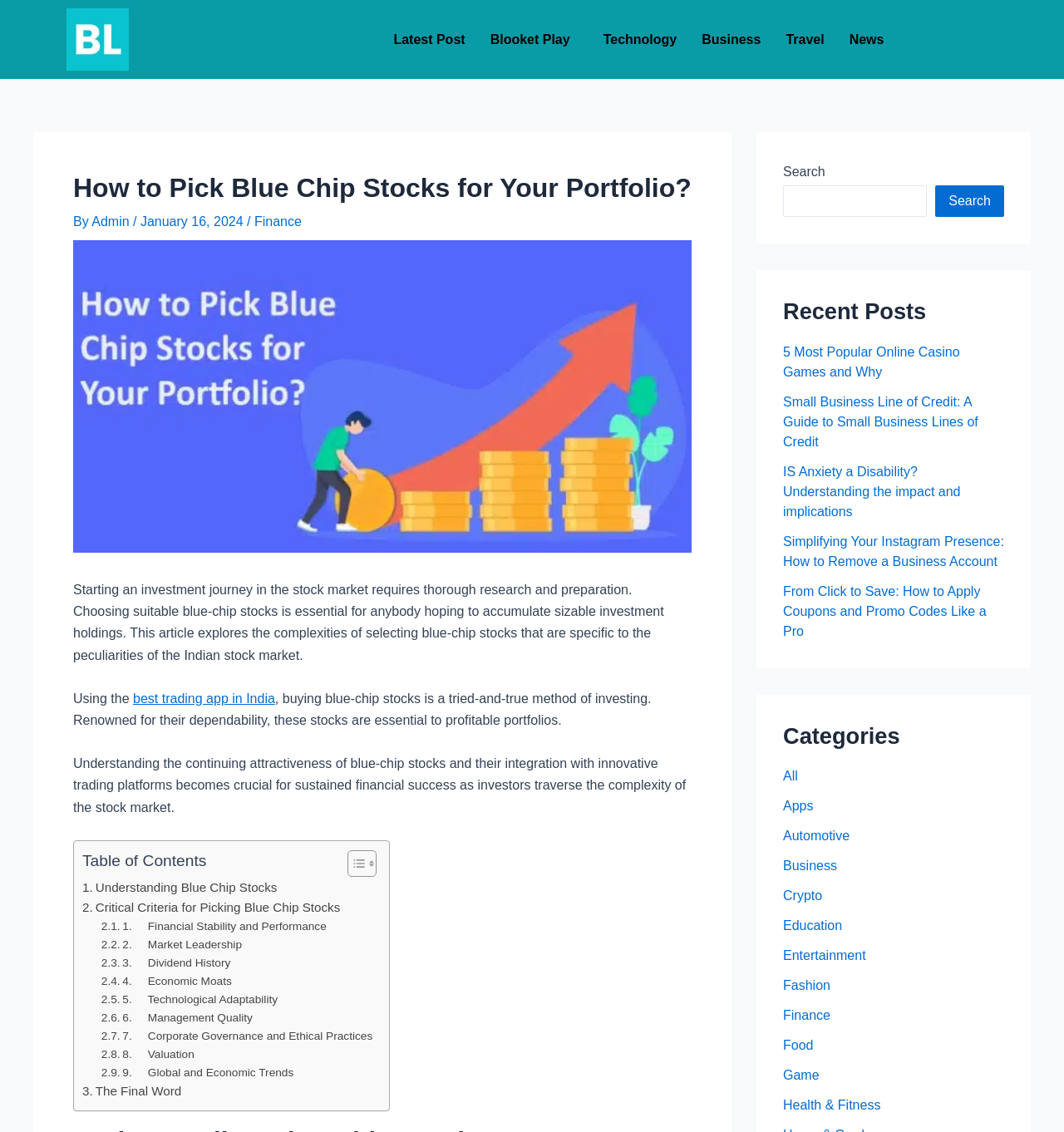What is the purpose of the 'Table of Contents' section?
Using the visual information, respond with a single word or phrase.

To navigate the article